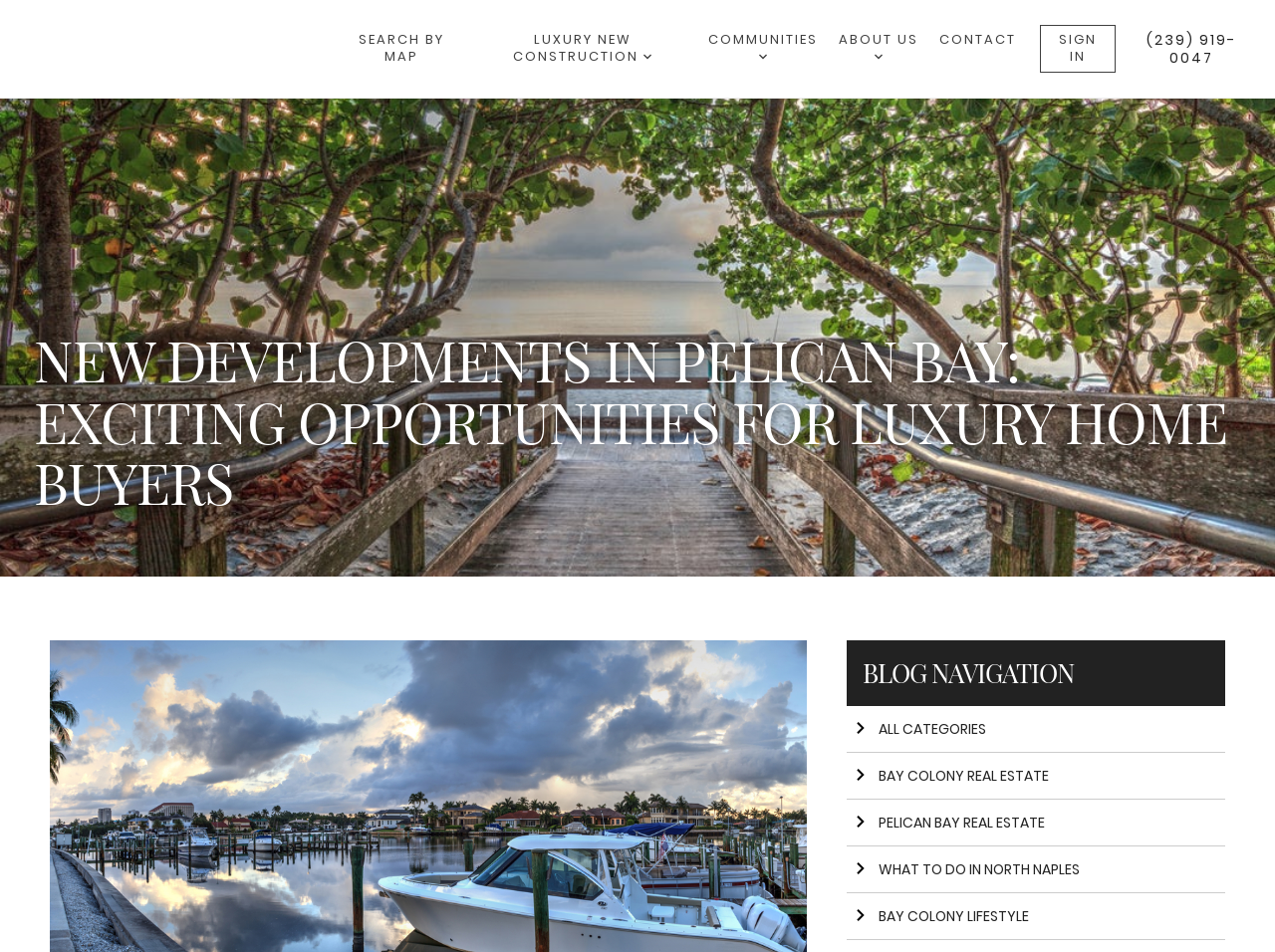Can you find the bounding box coordinates for the element to click on to achieve the instruction: "Call the phone number"?

[0.887, 0.032, 0.981, 0.07]